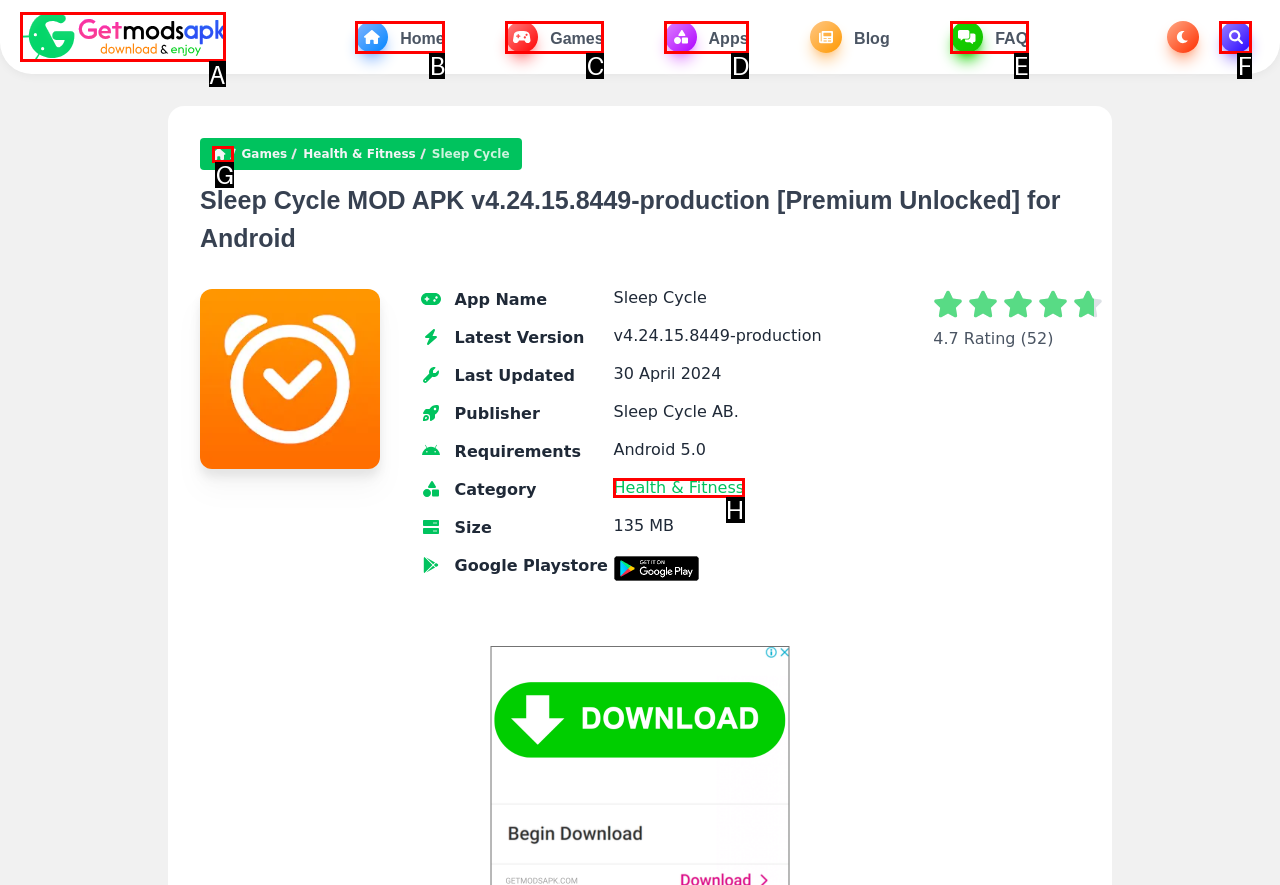Select the appropriate HTML element to click on to finish the task: Click on the 'GETMODSAPK' link.
Answer with the letter corresponding to the selected option.

A